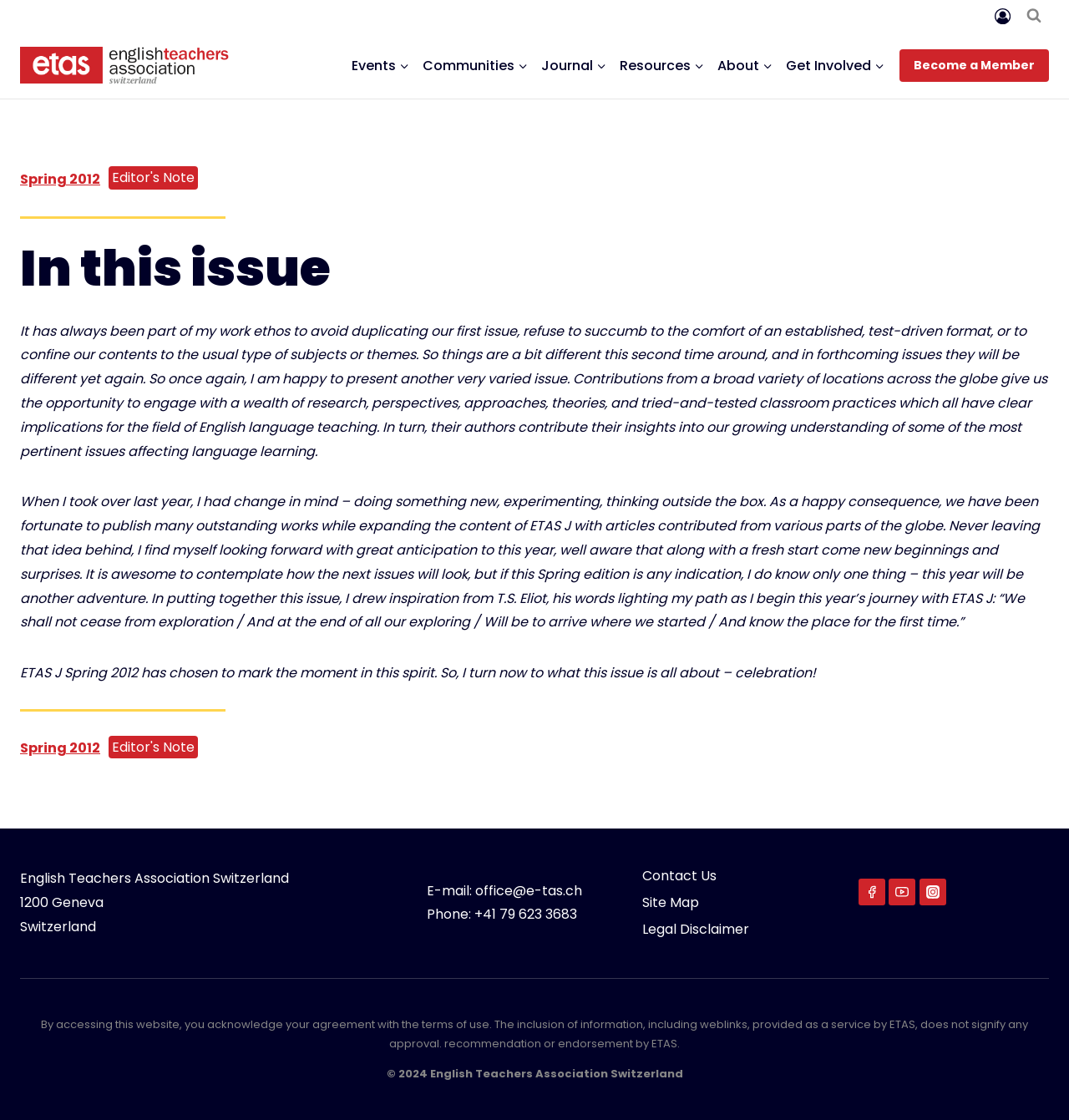Locate the bounding box coordinates of the clickable area needed to fulfill the instruction: "Become a member".

[0.842, 0.044, 0.981, 0.073]